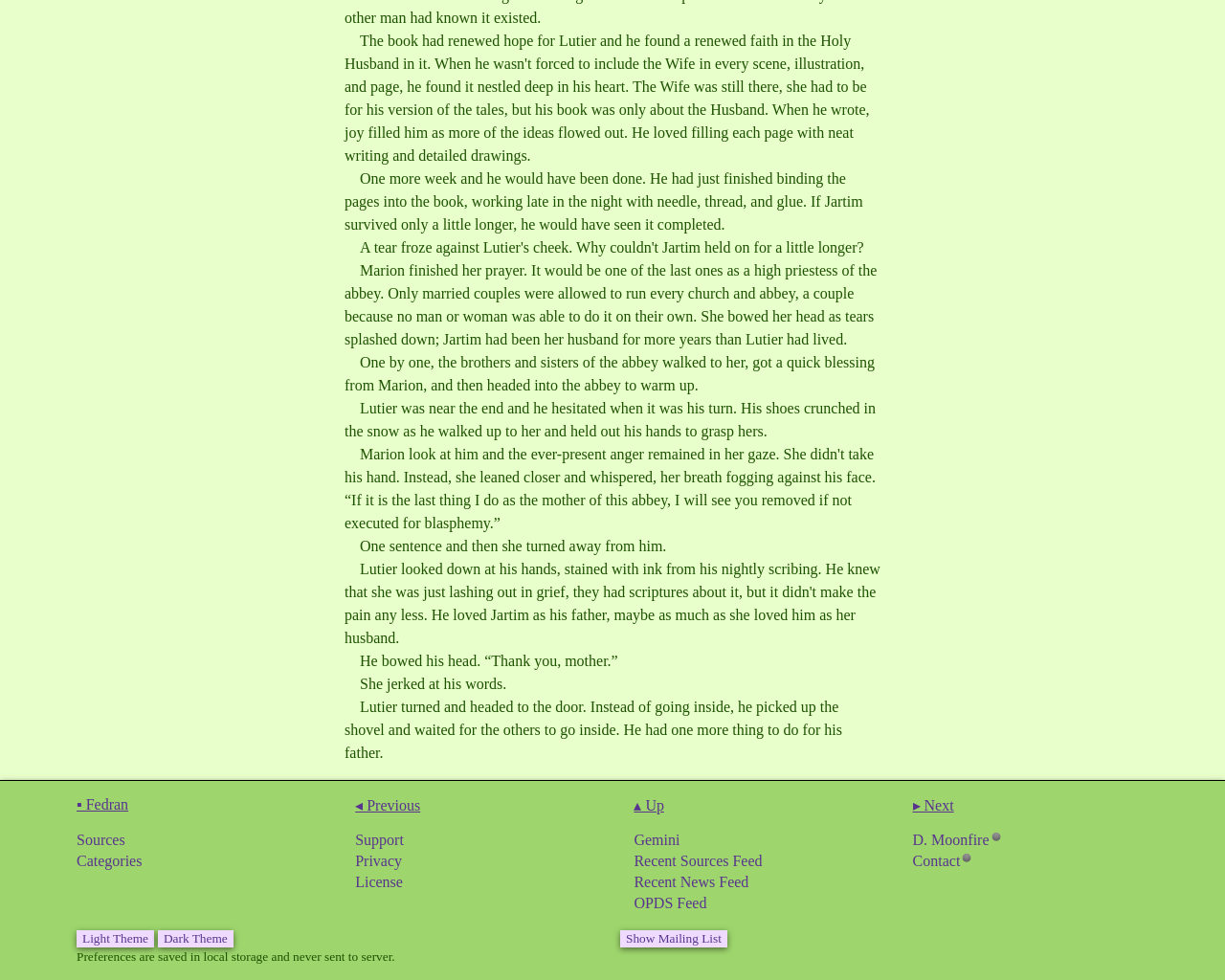Identify the bounding box coordinates of the element that should be clicked to fulfill this task: "Contact the author". The coordinates should be provided as four float numbers between 0 and 1, i.e., [left, top, right, bottom].

[0.745, 0.868, 0.955, 0.89]